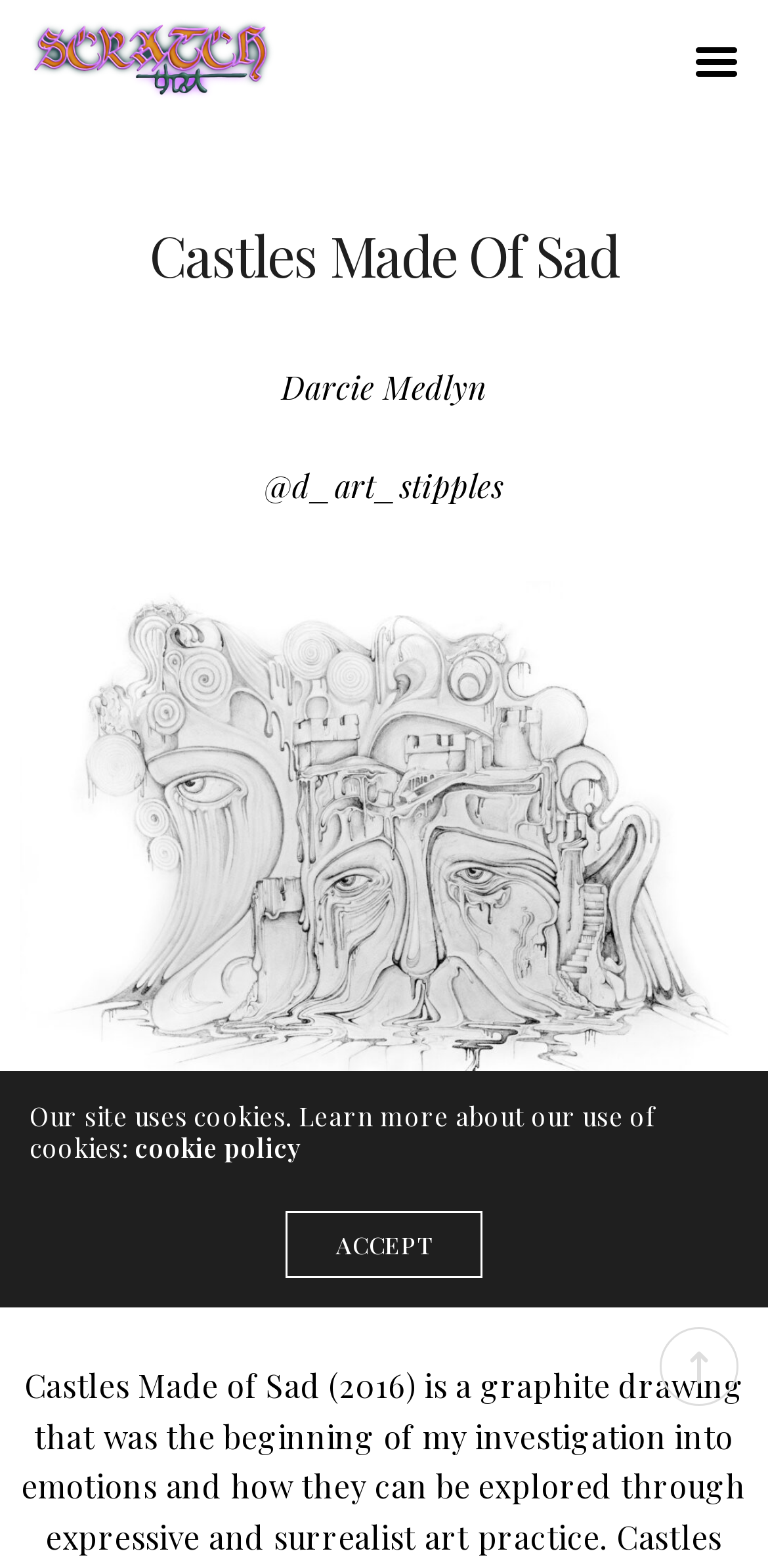What is the purpose of the button at the bottom right corner?
Look at the screenshot and respond with a single word or phrase.

Scroll to top